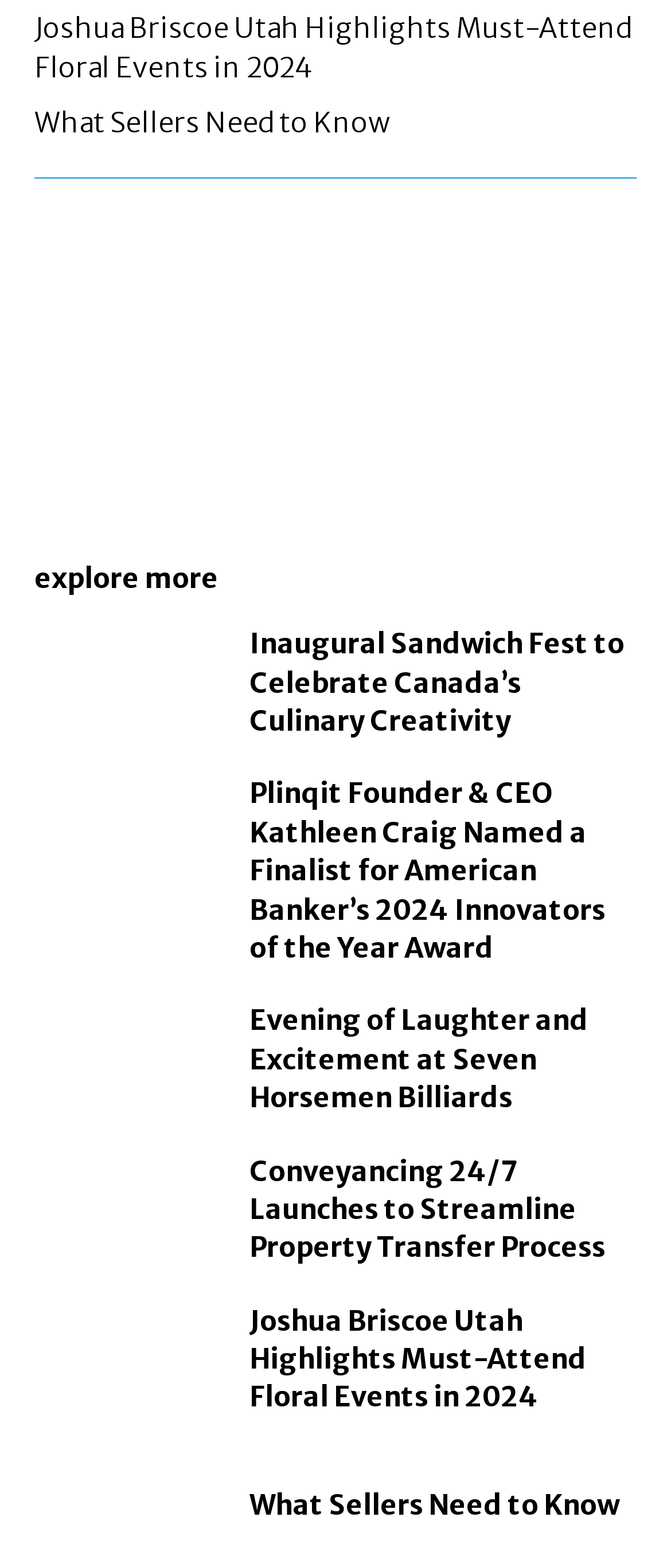Pinpoint the bounding box coordinates of the element you need to click to execute the following instruction: "check Plinqit Founder & CEO Kathleen Craig Named a Finalist for American Banker’s 2024 Innovators of the Year Award". The bounding box should be represented by four float numbers between 0 and 1, in the format [left, top, right, bottom].

[0.372, 0.494, 0.949, 0.617]